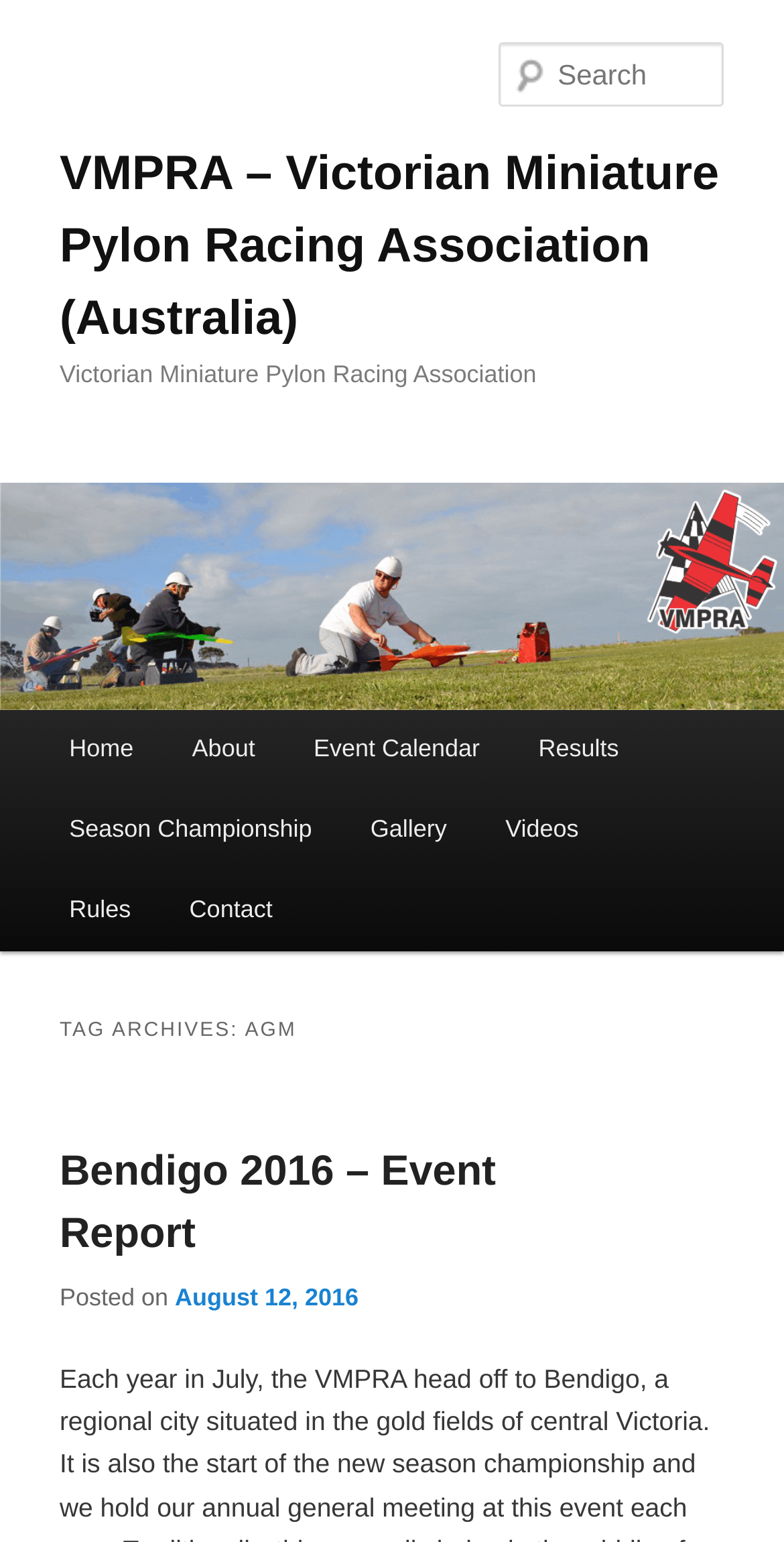Locate the bounding box of the UI element described by: "parent_node: Search name="s" placeholder="Search"" in the given webpage screenshot.

[0.637, 0.028, 0.924, 0.069]